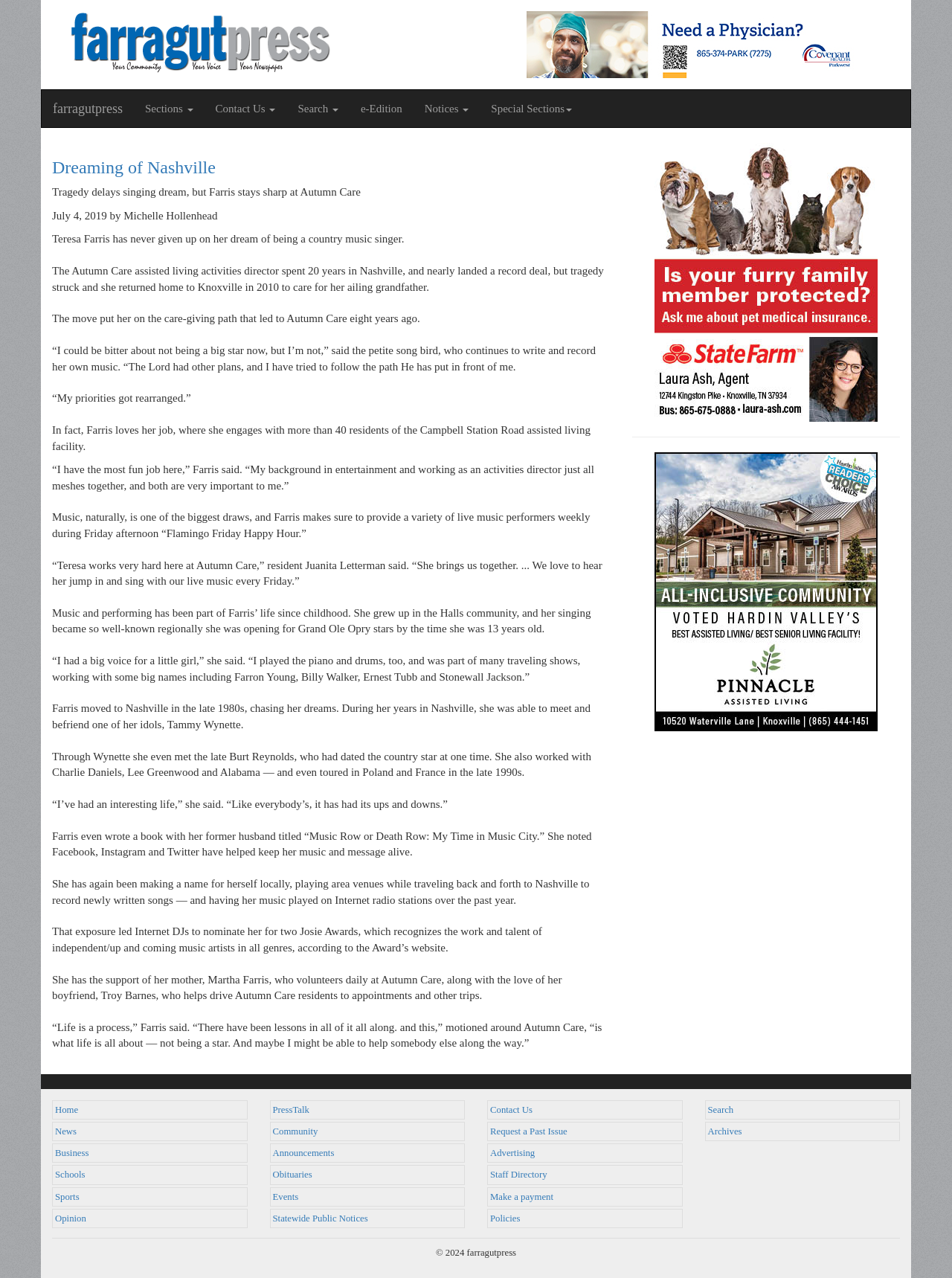Using the image as a reference, answer the following question in as much detail as possible:
What is the name of the country music singer mentioned in the article?

The article mentions that Teresa Farris met and befriended Tammy Wynette, one of her idols, during her time in Nashville.